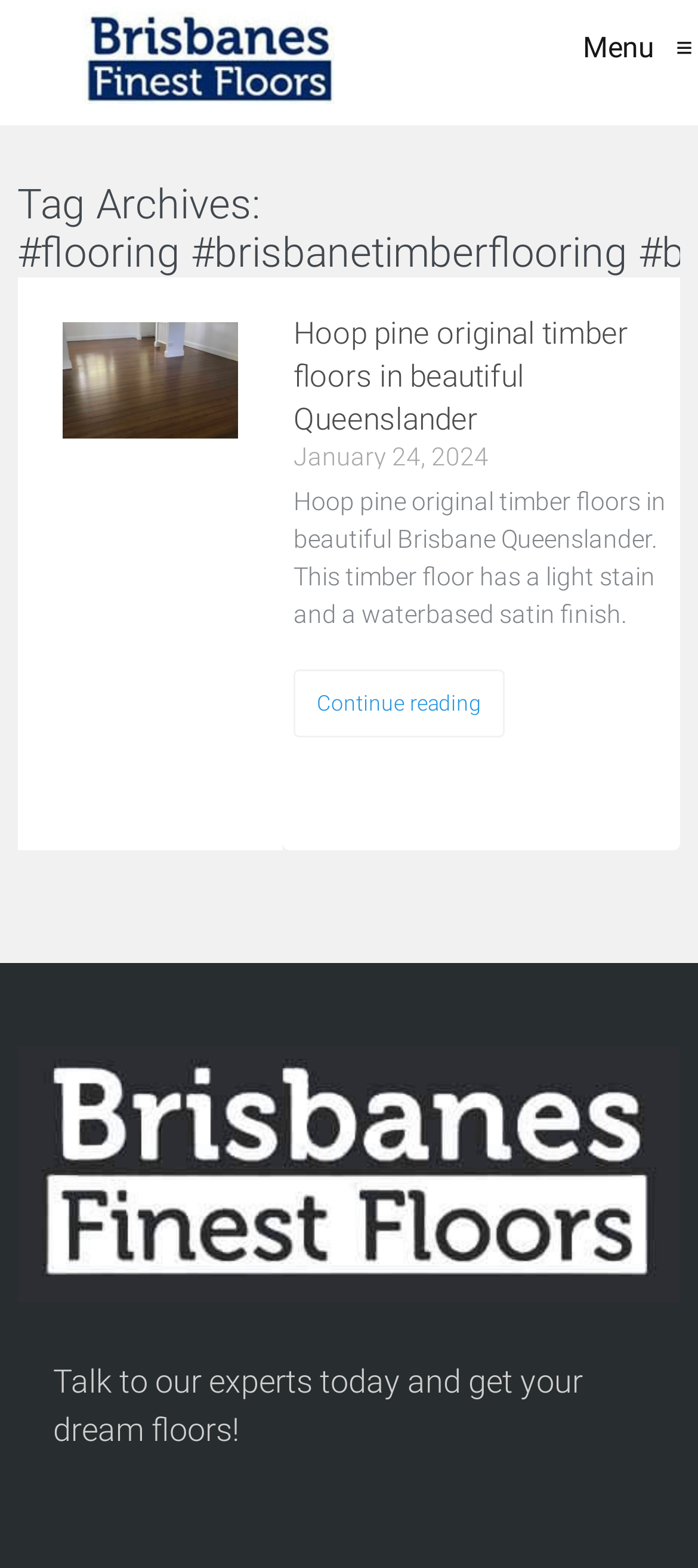Observe the image and answer the following question in detail: What is the finish of the timber floor?

The finish of the timber floor is mentioned in the paragraph below the heading, where it says 'This timber floor has a light stain and a waterbased satin finish'.